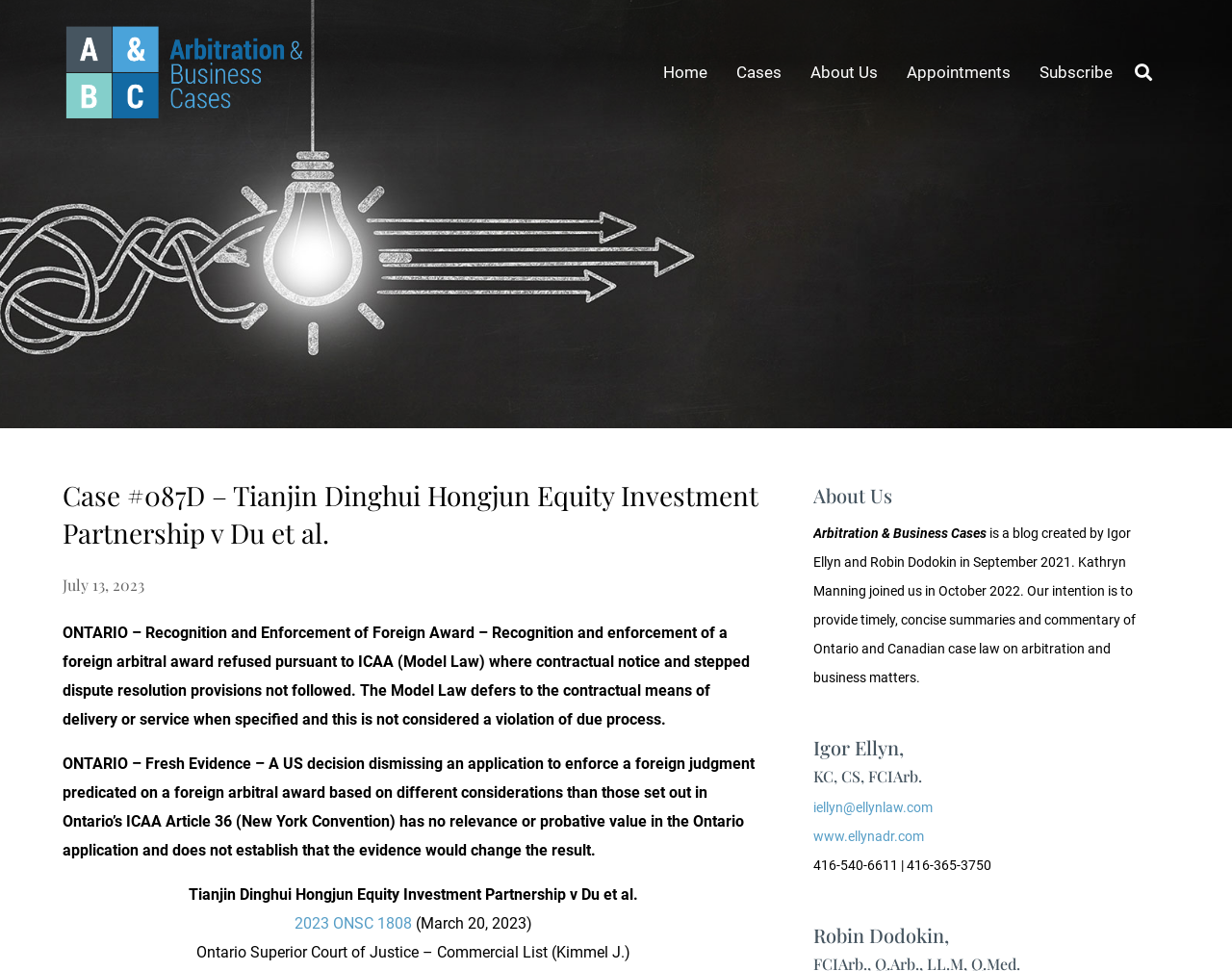What is the case number of the current case?
From the details in the image, provide a complete and detailed answer to the question.

I found the case number by looking at the top of the webpage, where it says 'Case #087D - Tianjin Dinghui Hongjun Equity Investment Partnership v Du et al.'